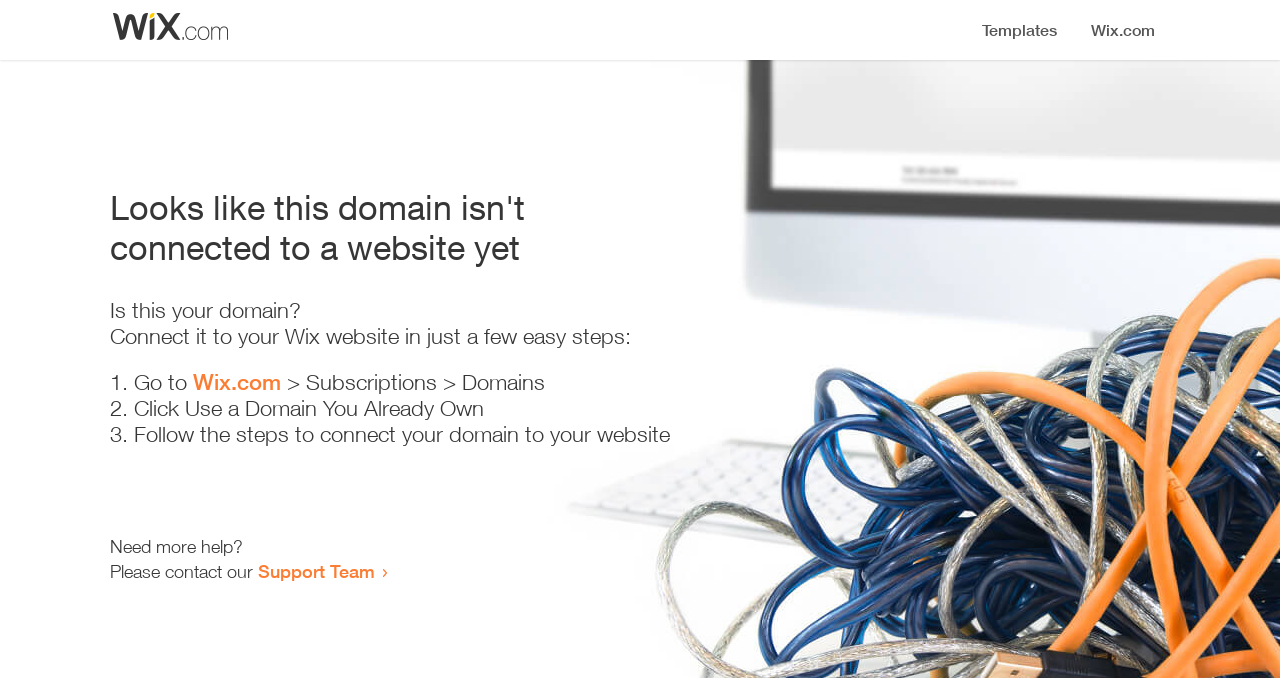Reply to the question with a single word or phrase:
What is the status of the domain?

Not connected